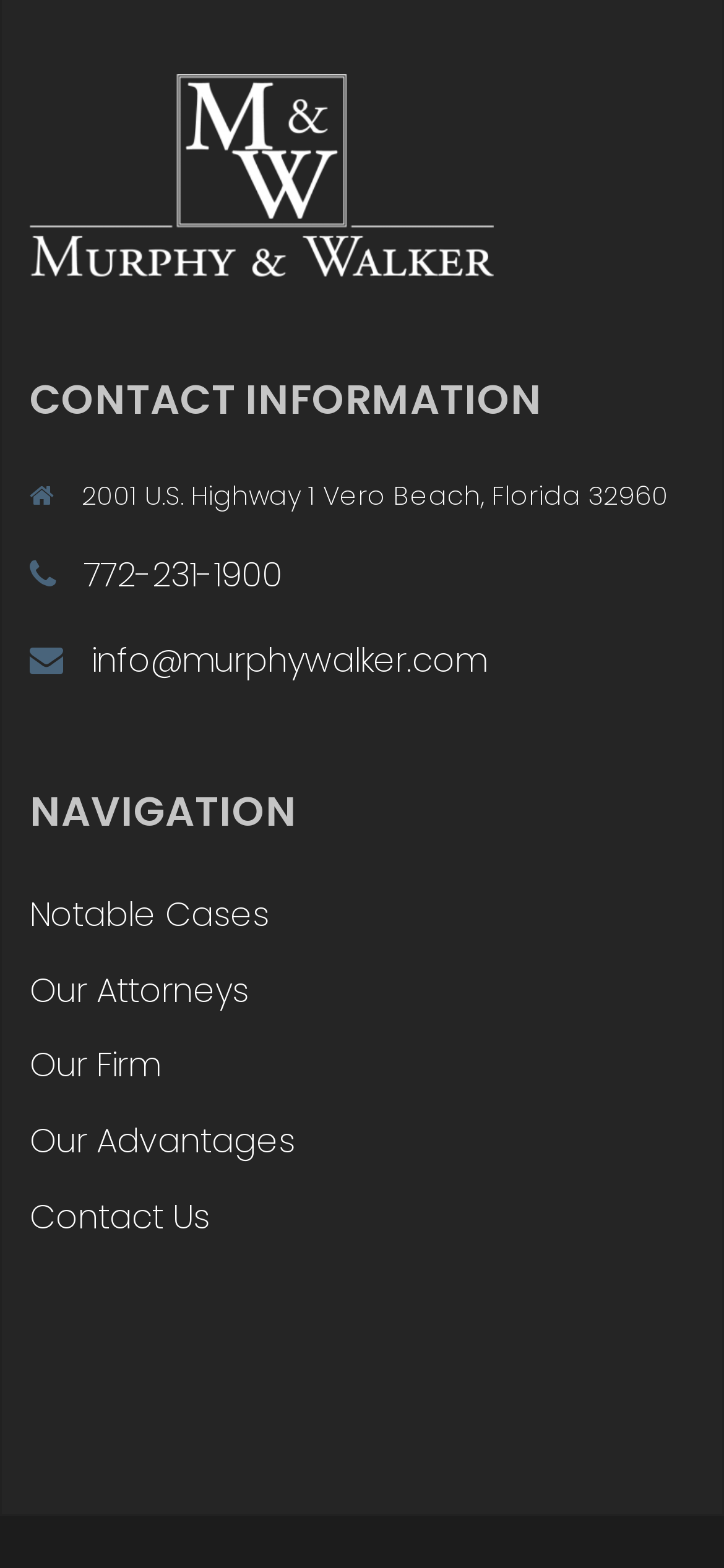Can you look at the image and give a comprehensive answer to the question:
What is the phone number of Murphy & Walker?

I found the phone number by looking at the StaticText element with the bounding box coordinates [0.115, 0.351, 0.39, 0.381], which contains the text '772-231-1900'.